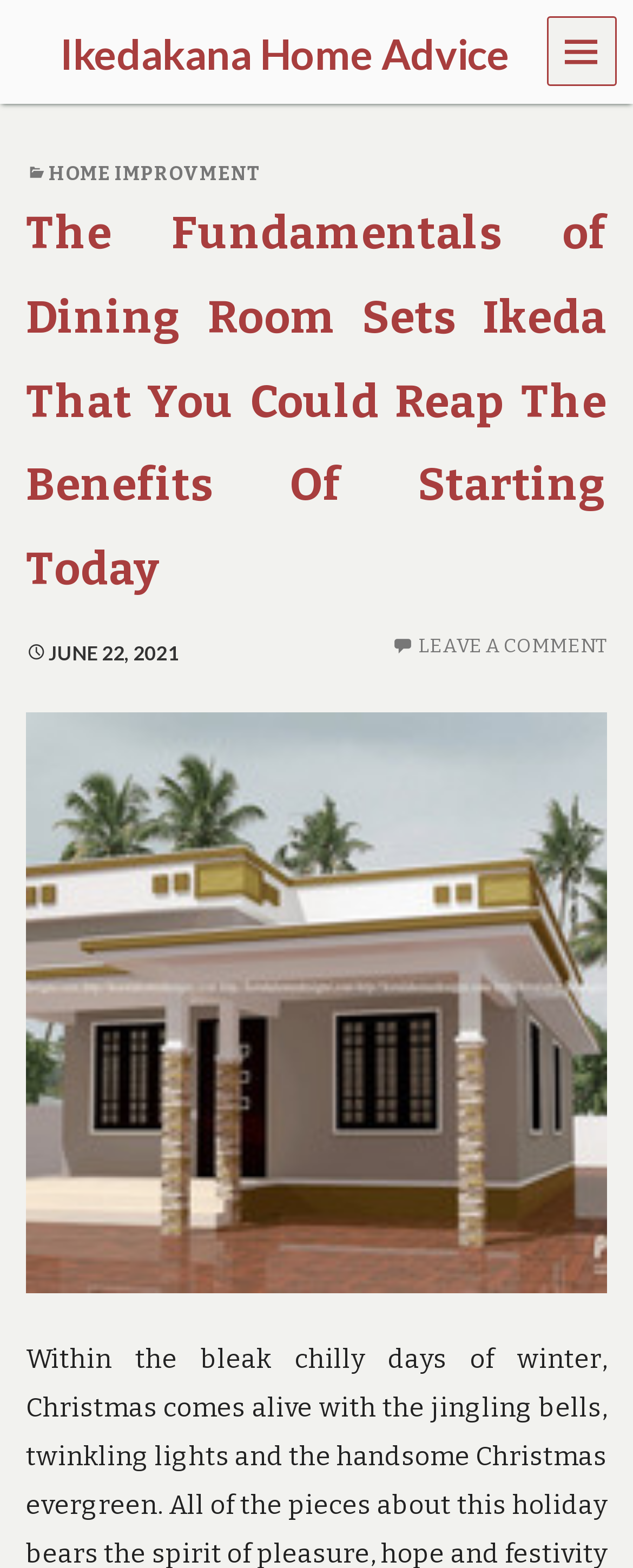Using the format (top-left x, top-left y, bottom-right x, bottom-right y), and given the element description, identify the bounding box coordinates within the screenshot: Home Improvment

[0.077, 0.103, 0.412, 0.118]